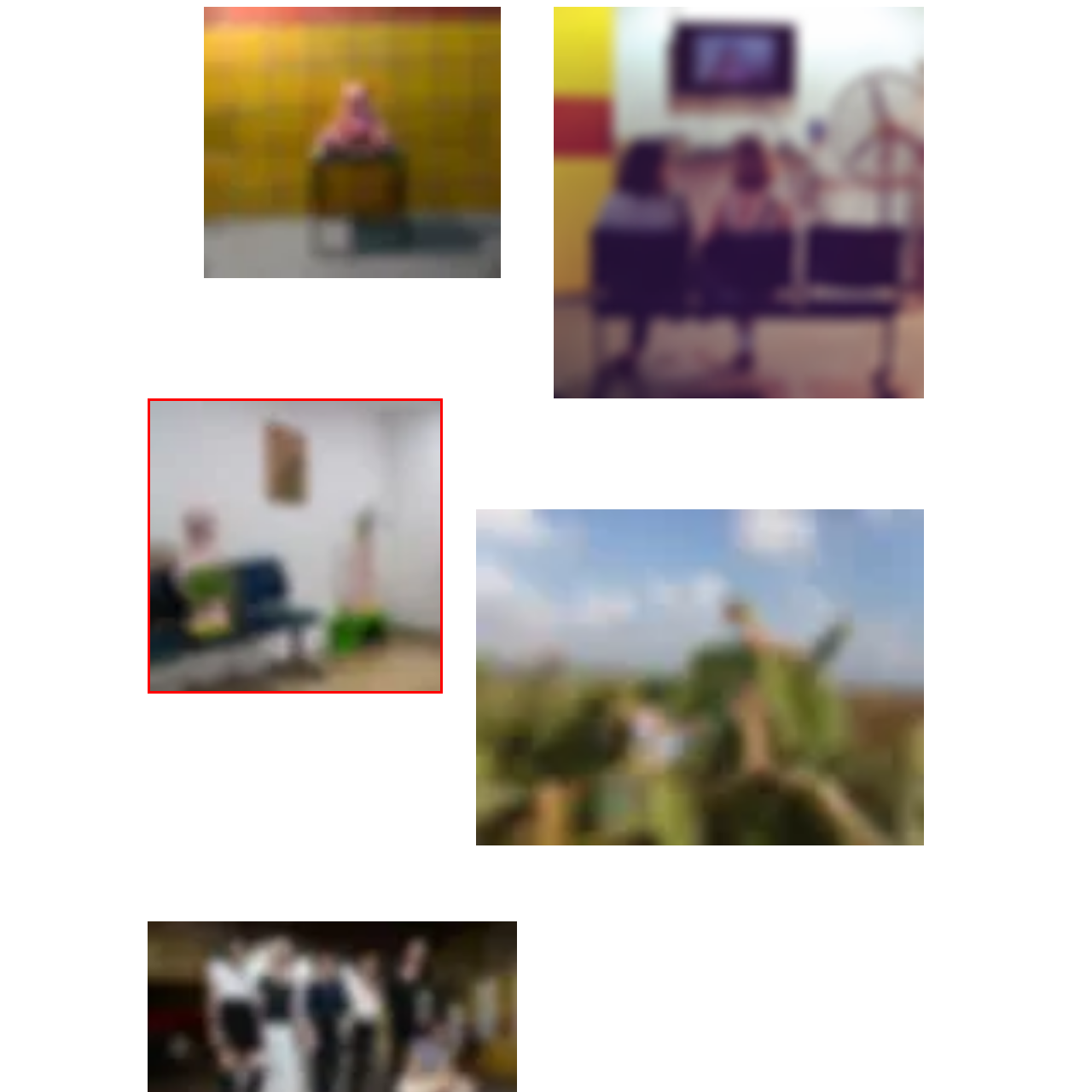Is there a plant in the room?
Observe the part of the image inside the red bounding box and answer the question concisely with one word or a short phrase.

Yes